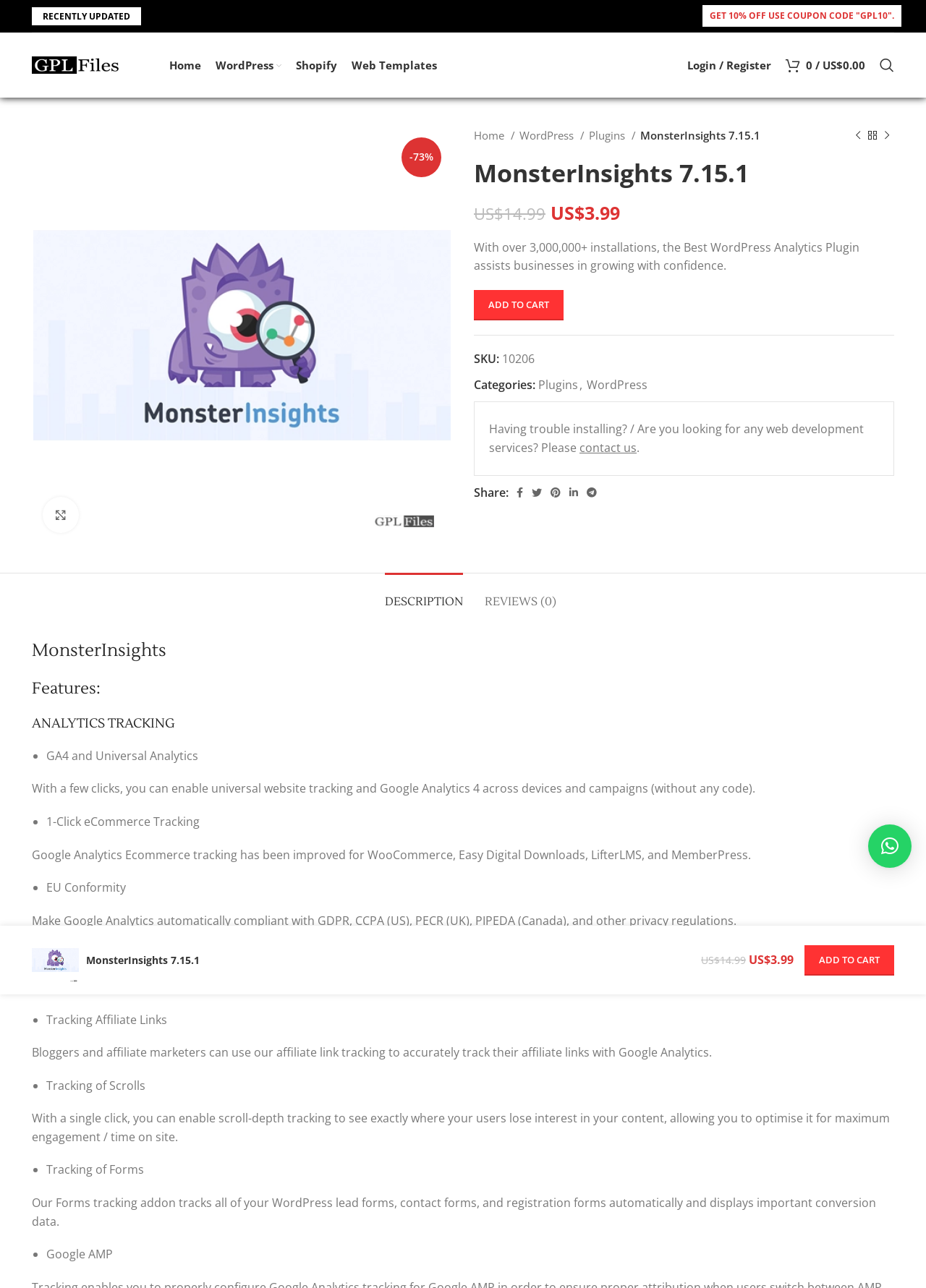What is the category of the plugin?
Look at the image and construct a detailed response to the question.

I found the answer by reading the static text on the webpage, which says 'Categories: Plugins, WordPress'. This indicates that the category of the plugin is Plugins.